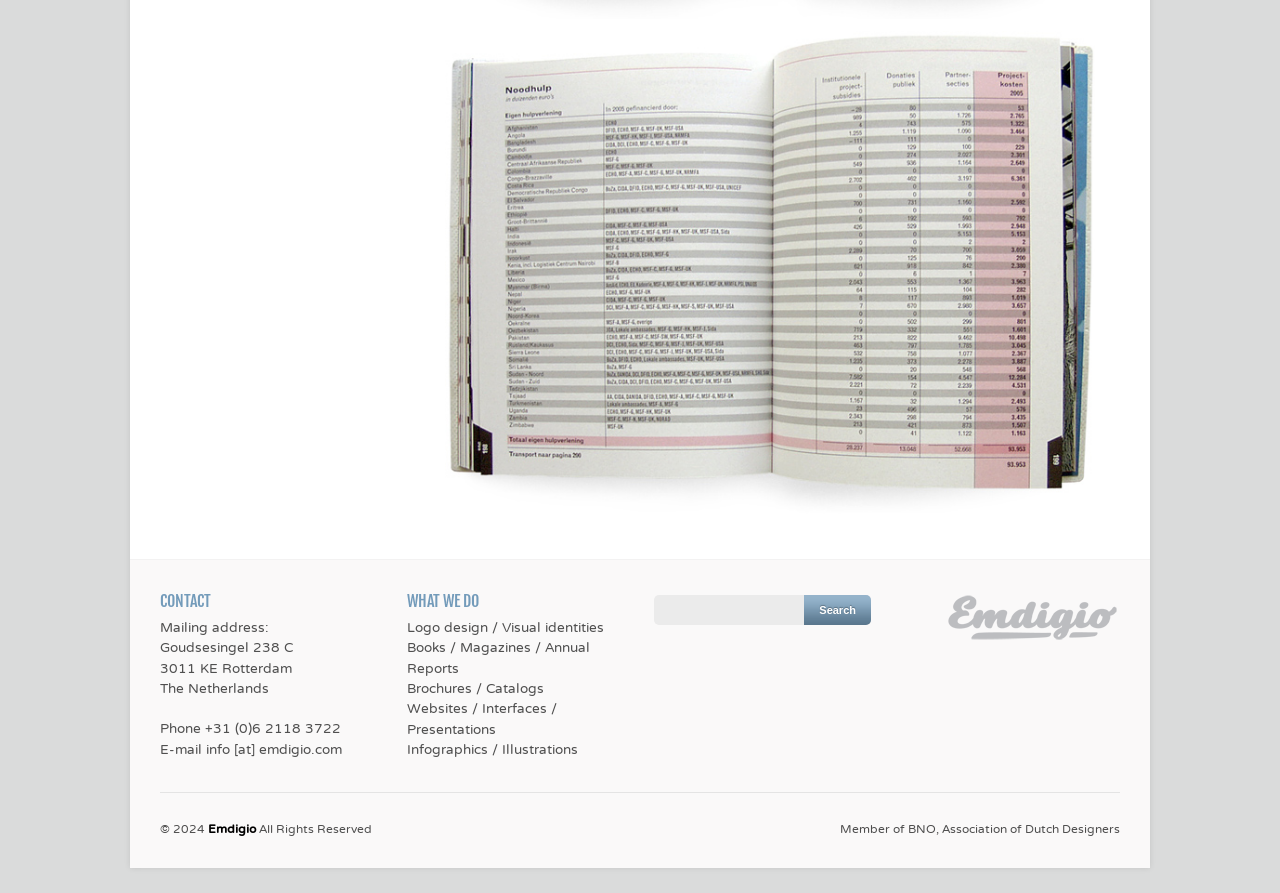What services does the company offer?
Please craft a detailed and exhaustive response to the question.

The services offered by the company can be found under the 'WHAT WE DO' heading, which lists various services such as 'Logo design / Visual identities', 'Books / Magazines / Annual Reports', 'Brochures / Catalogs', and more.